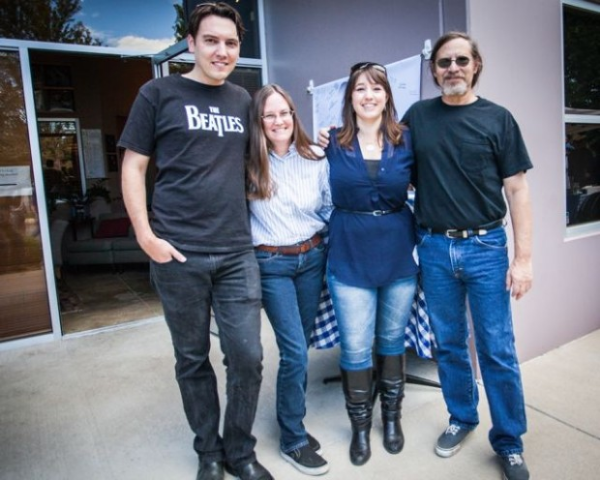How many people are part of the Naropa team in the image?
From the screenshot, supply a one-word or short-phrase answer.

Four